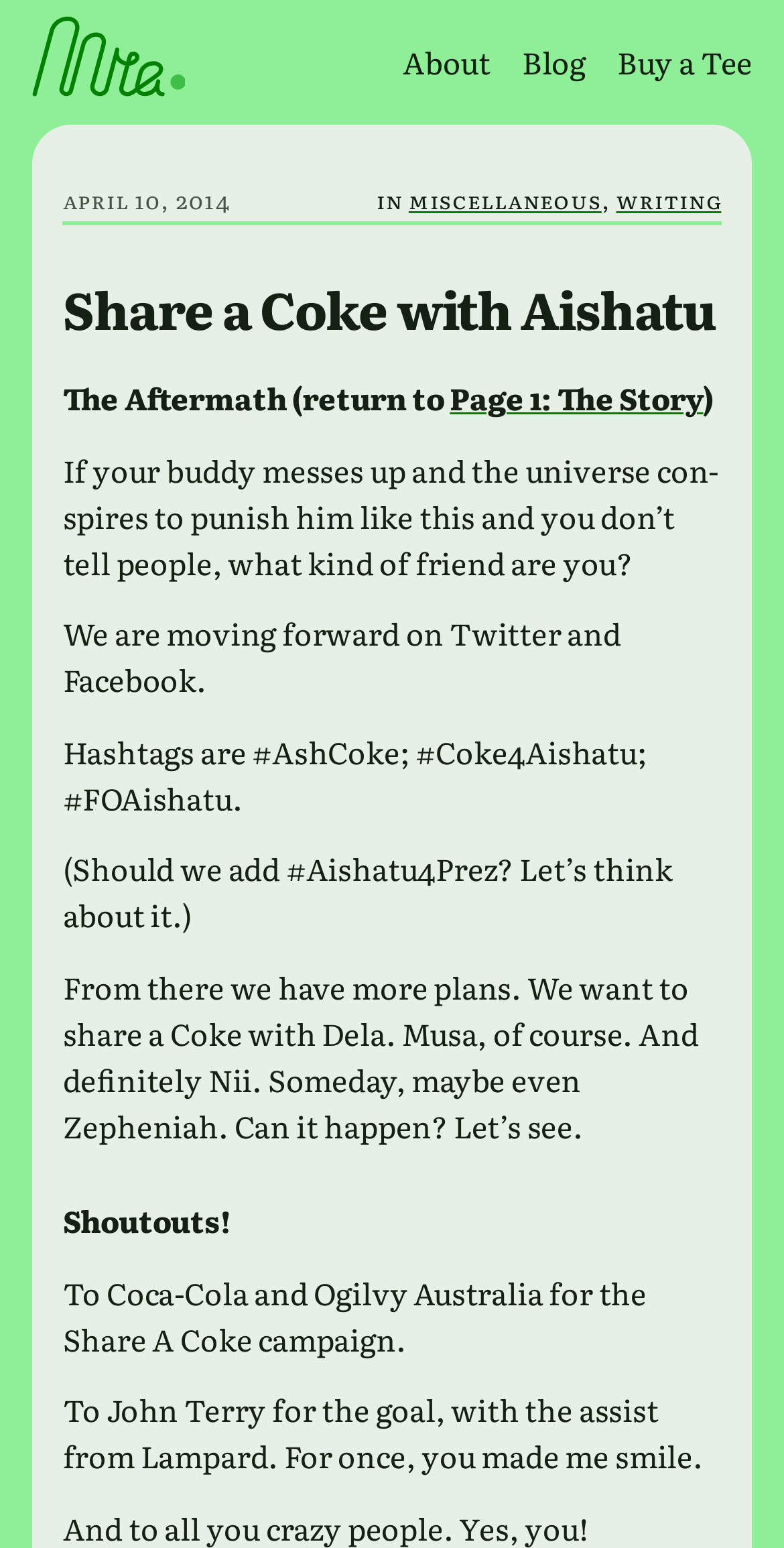What is the date of the post?
Please provide a single word or phrase as the answer based on the screenshot.

April 10, 2014